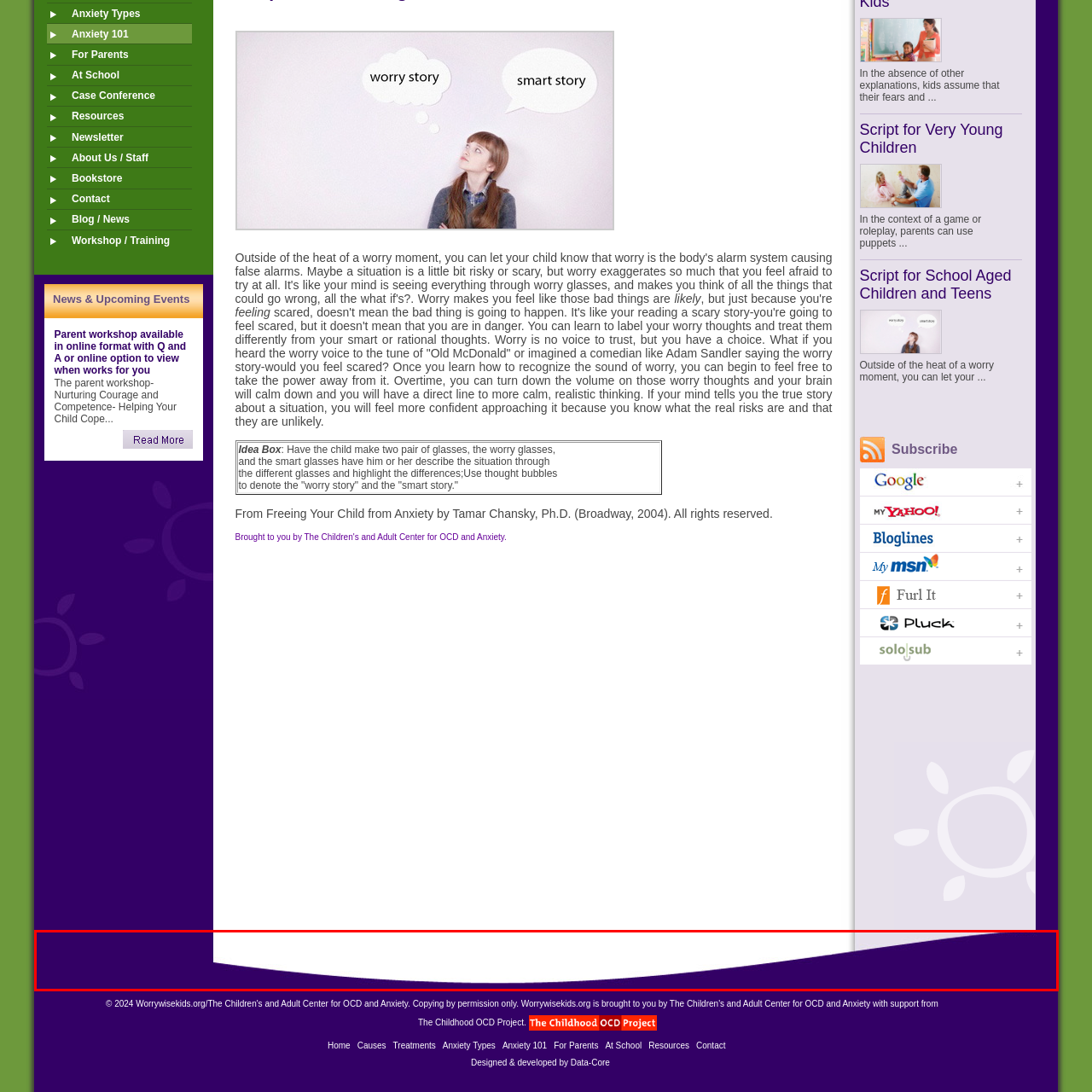What is the possible theme of the webpage?
Observe the part of the image inside the red bounding box and answer the question concisely with one word or a short phrase.

Anxiety resources or support for parents